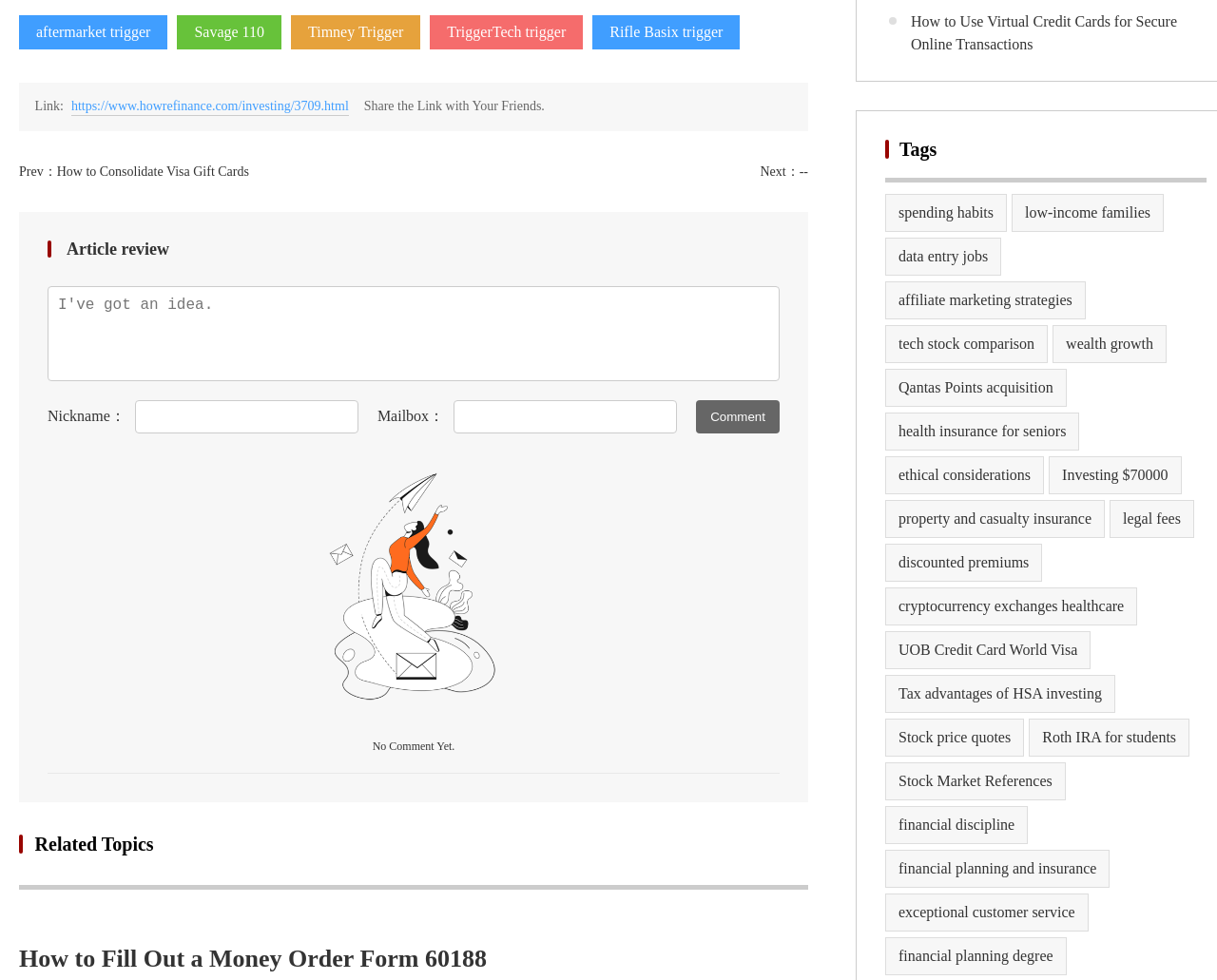Find the bounding box coordinates for the area that must be clicked to perform this action: "Search for something".

None